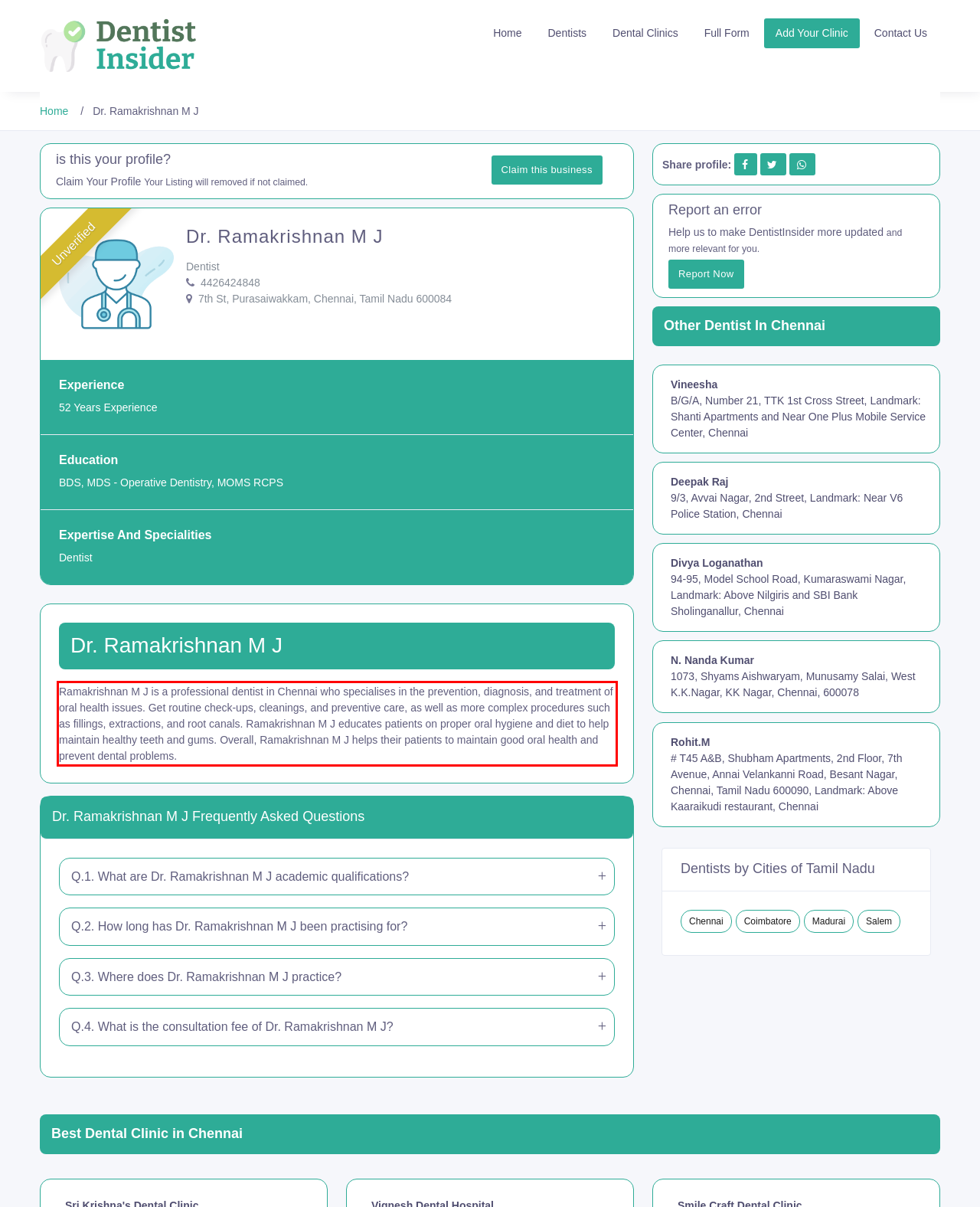Look at the screenshot of the webpage, locate the red rectangle bounding box, and generate the text content that it contains.

Ramakrishnan M J is a professional dentist in Chennai who specialises in the prevention, diagnosis, and treatment of oral health issues. Get routine check-ups, cleanings, and preventive care, as well as more complex procedures such as fillings, extractions, and root canals. Ramakrishnan M J educates patients on proper oral hygiene and diet to help maintain healthy teeth and gums. Overall, Ramakrishnan M J helps their patients to maintain good oral health and prevent dental problems.